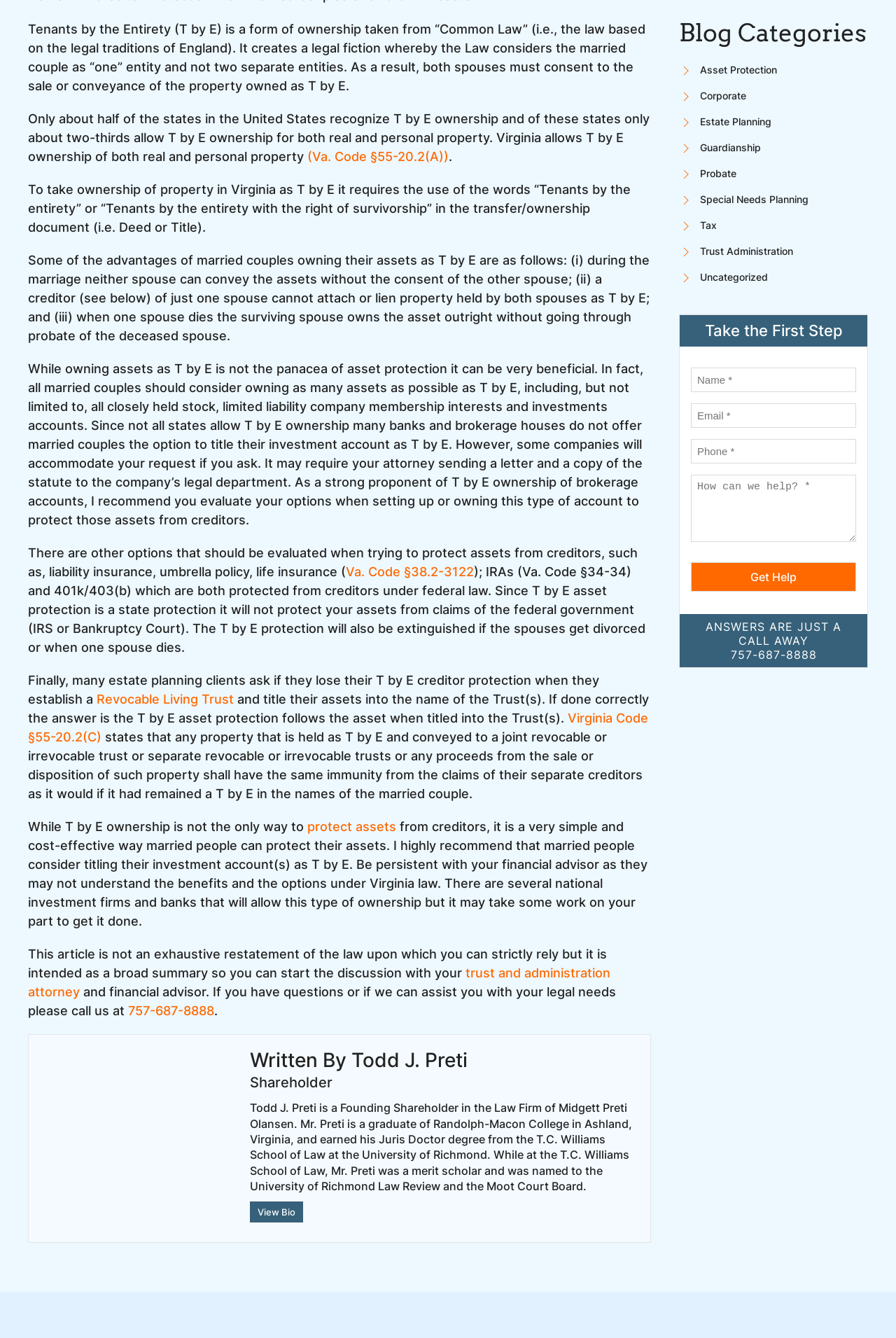Given the description: "757-687-8888", determine the bounding box coordinates of the UI element. The coordinates should be formatted as four float numbers between 0 and 1, [left, top, right, bottom].

[0.815, 0.484, 0.911, 0.494]